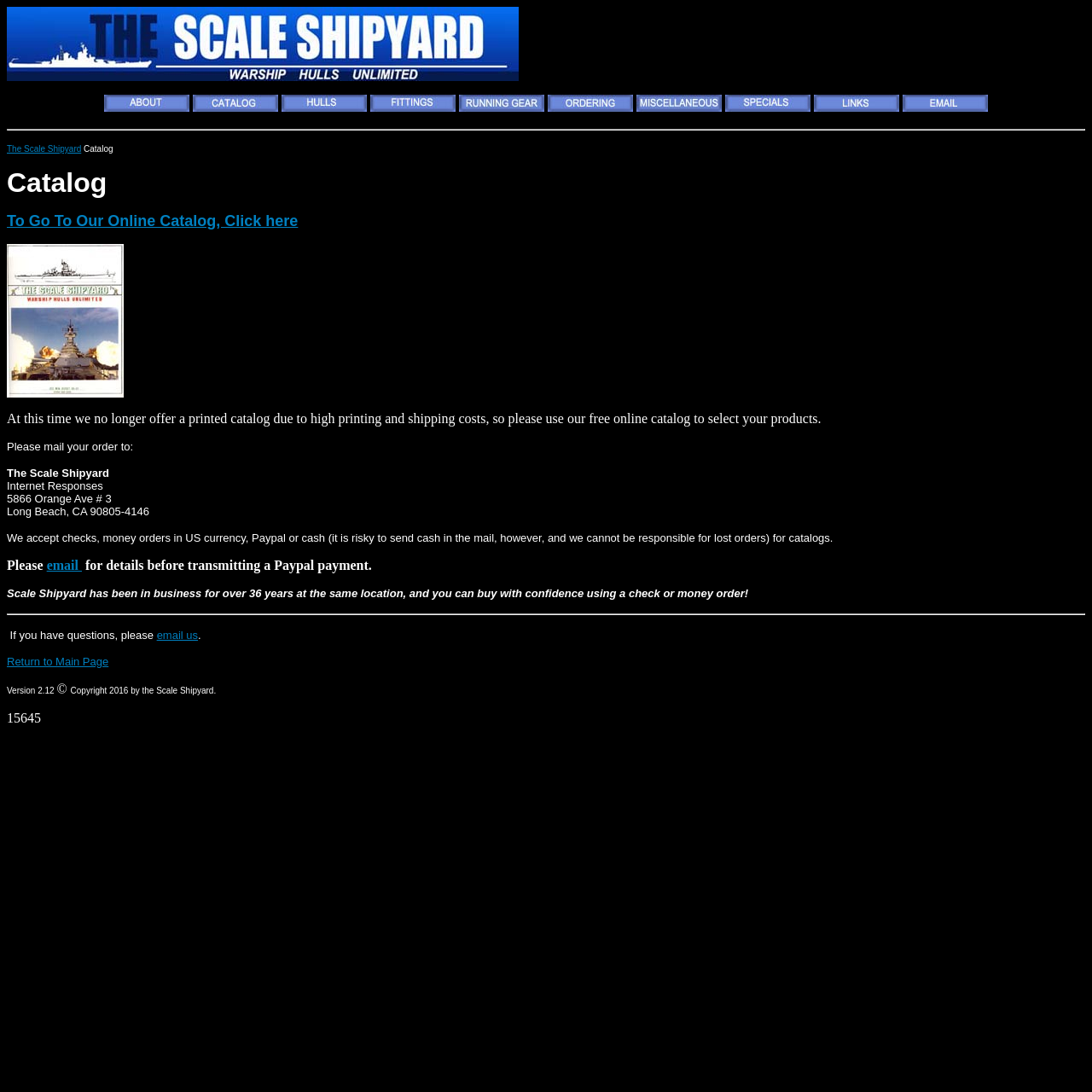What is the main purpose of the Scale Shipyard?
Answer the question with detailed information derived from the image.

Based on the webpage, it appears that the Scale Shipyard is an online catalog for selling ship models and related products. The webpage provides links to different categories of products, such as fiberglass hulls and semi-kits, cast and photo-etch fittings, and running gear. It also provides information on how to order and pay for products.